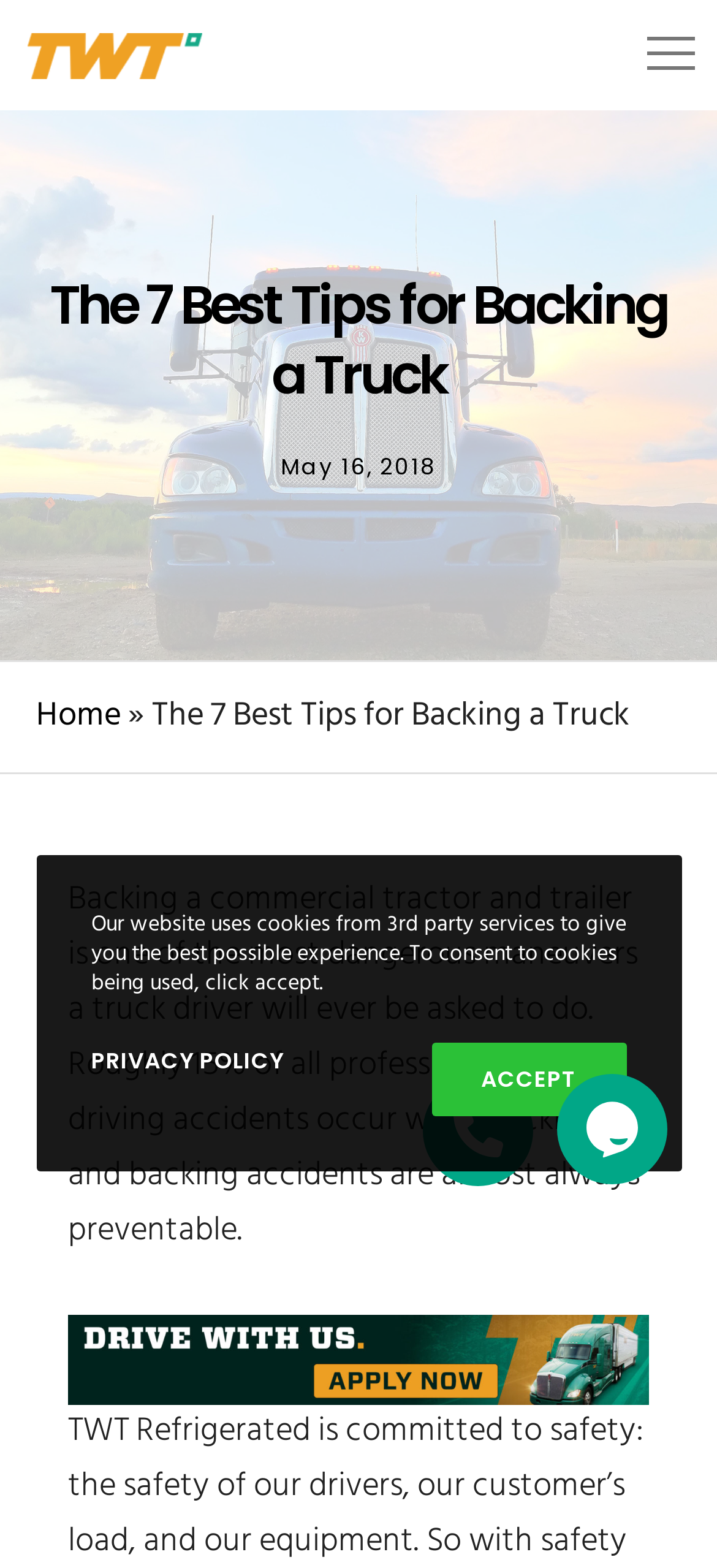Extract the bounding box coordinates of the UI element described: "alt="TW Transport"". Provide the coordinates in the format [left, top, right, bottom] with values ranging from 0 to 1.

[0.038, 0.035, 0.281, 0.065]